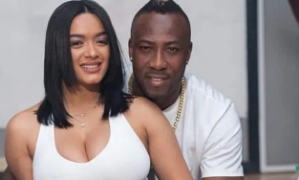Convey a rich and detailed description of the image.

In the image, a couple is posing closely together, exuding a sense of warmth and affection. The woman, with long, straight black hair, wears a stylish white top, highlighting her confident smile. Beside her, a man with a muscular build sports a bold look with a short, styled haircut and a white t-shirt, accentuated by a chain around his neck. The backdrop features a simple, modern setting, emphasizing the couple's stylish appearance and joyful demeanor. This image is likely associated with the theme of relationships, particularly focusing on prominently known figures in the world of cricket, as indicated by the surrounding content discussing various personalities within the sport.